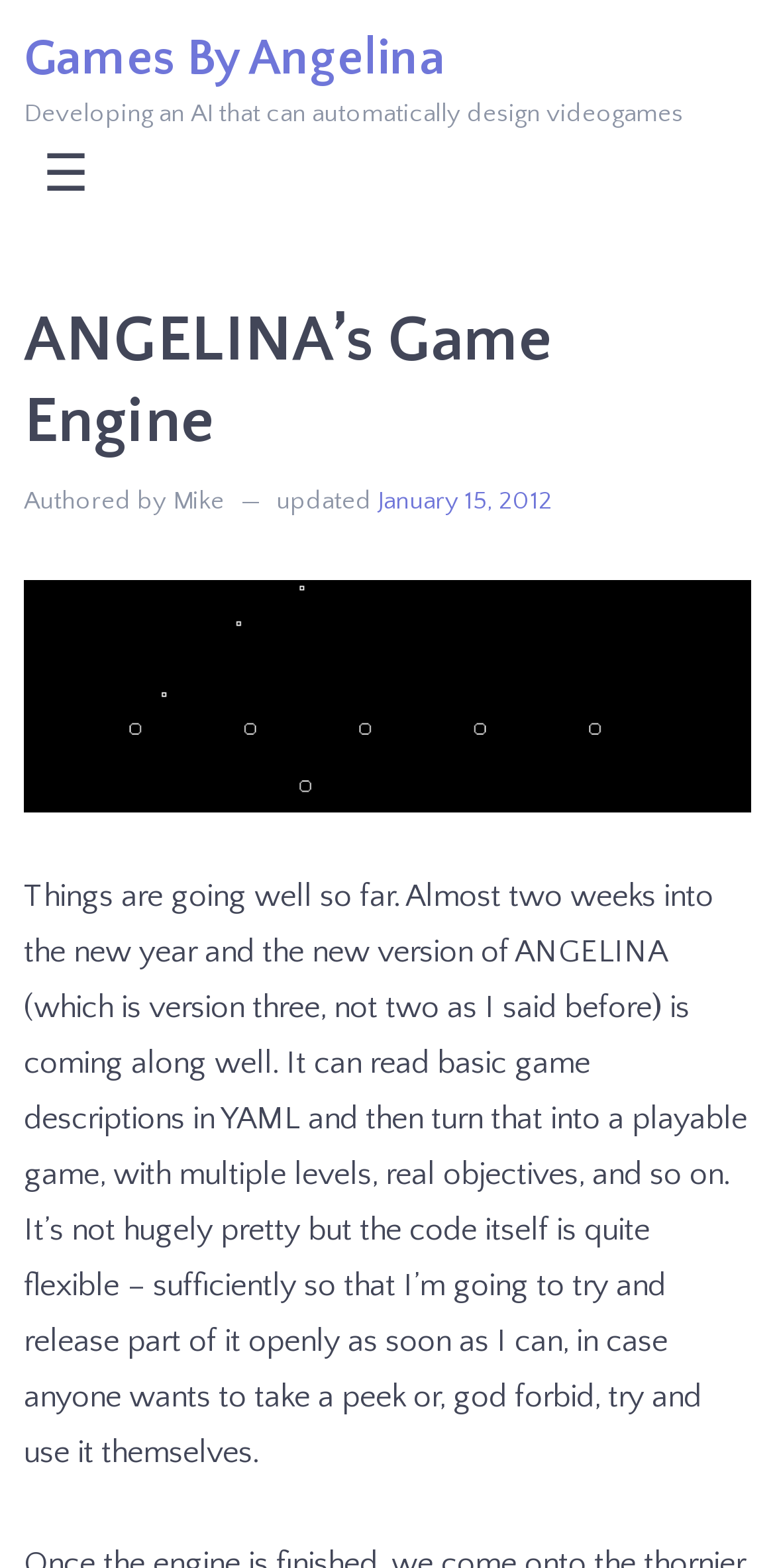What is the purpose of the button with the ☰ icon?
Use the image to answer the question with a single word or phrase.

Menu